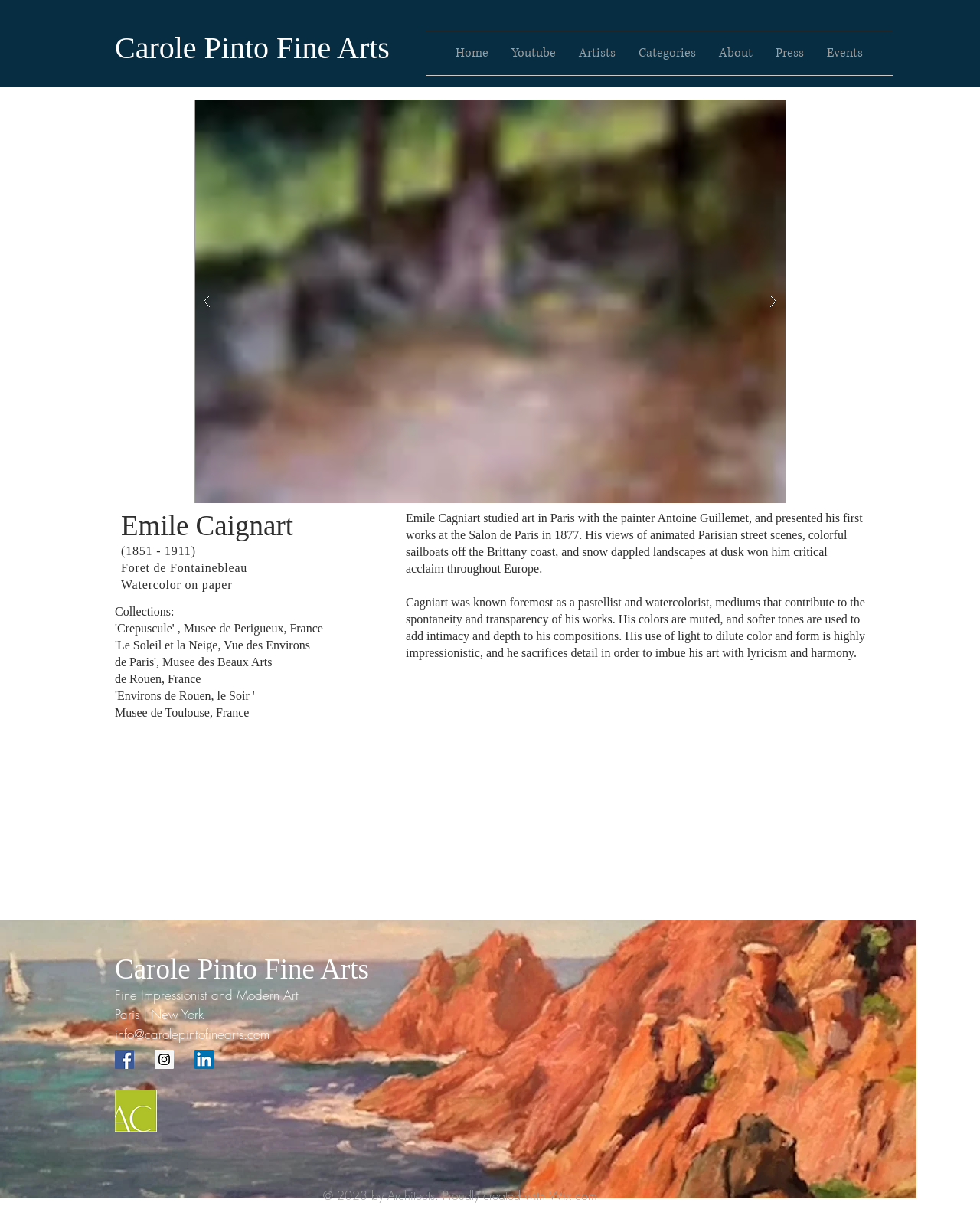Select the bounding box coordinates of the element I need to click to carry out the following instruction: "Check the 'Collections' information".

[0.117, 0.502, 0.178, 0.512]